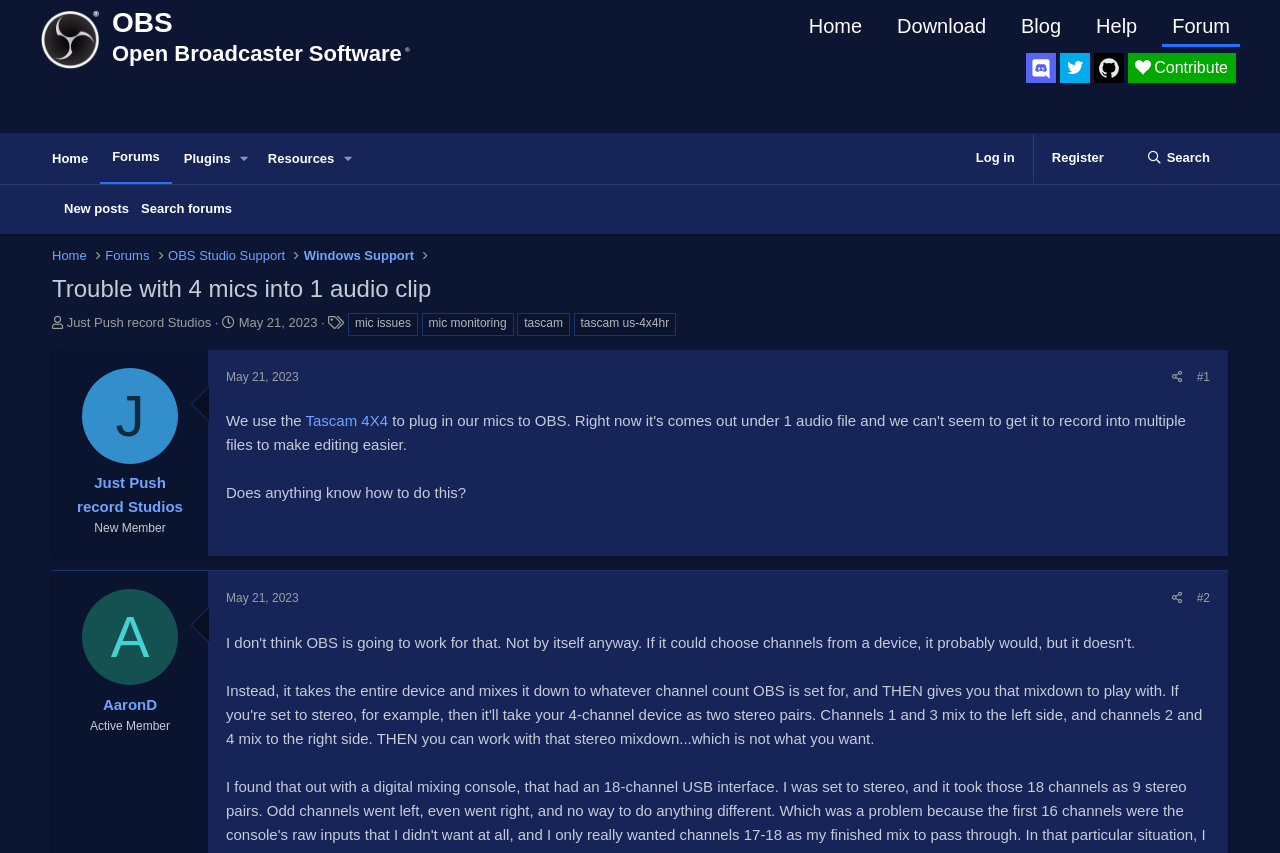Please find the bounding box coordinates of the element that must be clicked to perform the given instruction: "View the thread starter's profile". The coordinates should be four float numbers from 0 to 1, i.e., [left, top, right, bottom].

[0.052, 0.37, 0.165, 0.387]